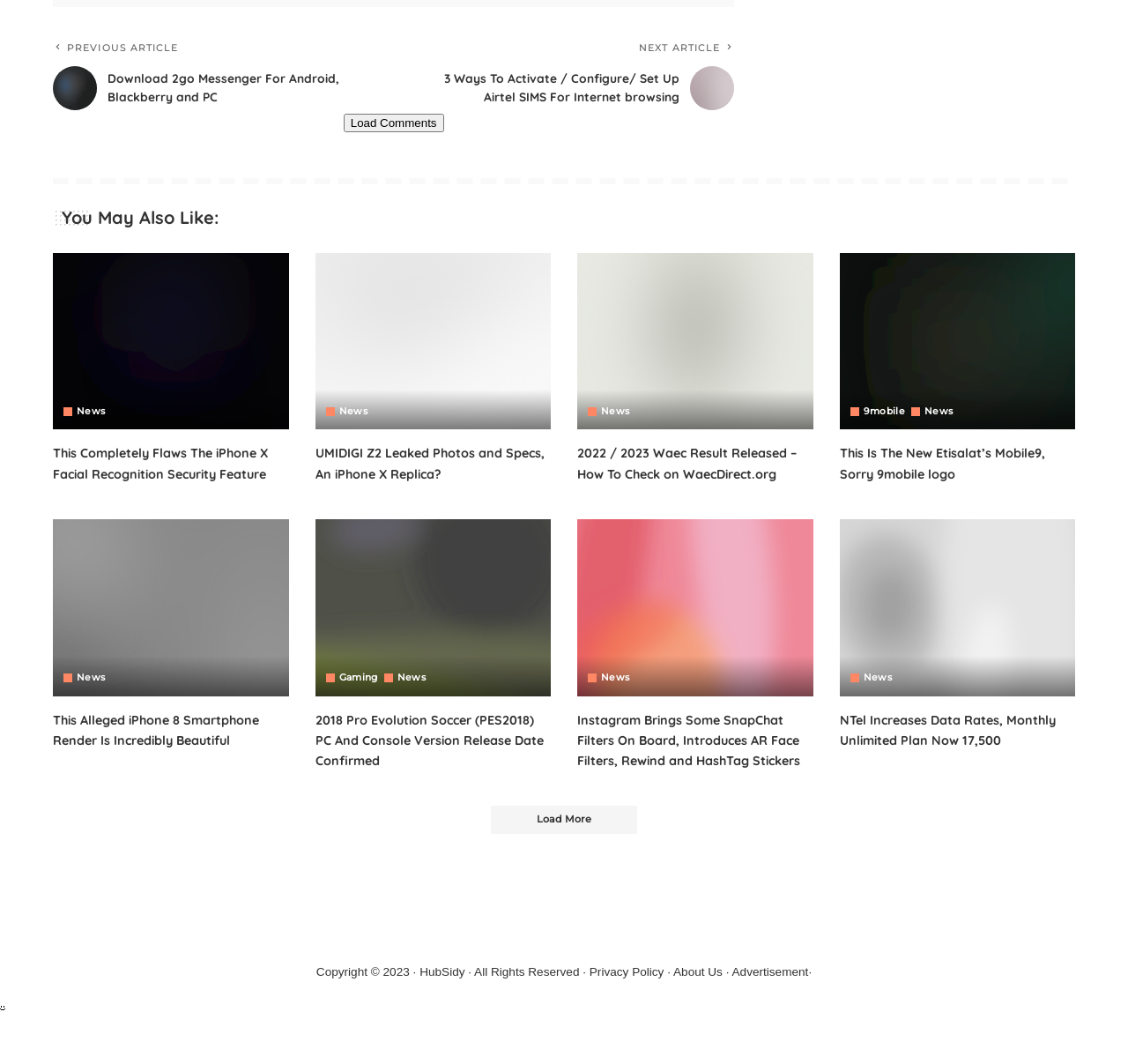How many articles are listed on this webpage? Using the information from the screenshot, answer with a single word or phrase.

More than 10